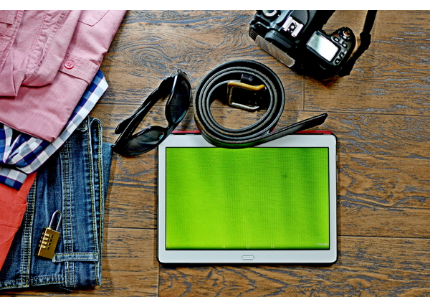Elaborate on the various elements present in the image.

The image features a flat lay arrangement showcasing various items typically associated with travel or leisure. Prominently displayed is a tablet with a vibrant green screen, positioned centrally on a wooden surface. Surrounding the tablet are a few essential items: a pair of stylish sunglasses, a black belt elegantly coiled, a luxury padlock suggesting security, and a professional camera, hinting at a love for photography. To the left, a casual outfit including a light pink shirt and a pair of denim jeans, contributes to the overall theme of functionality and style. This composition evokes a sense of preparation for an adventure or getaway, blending technology with personal accessories.